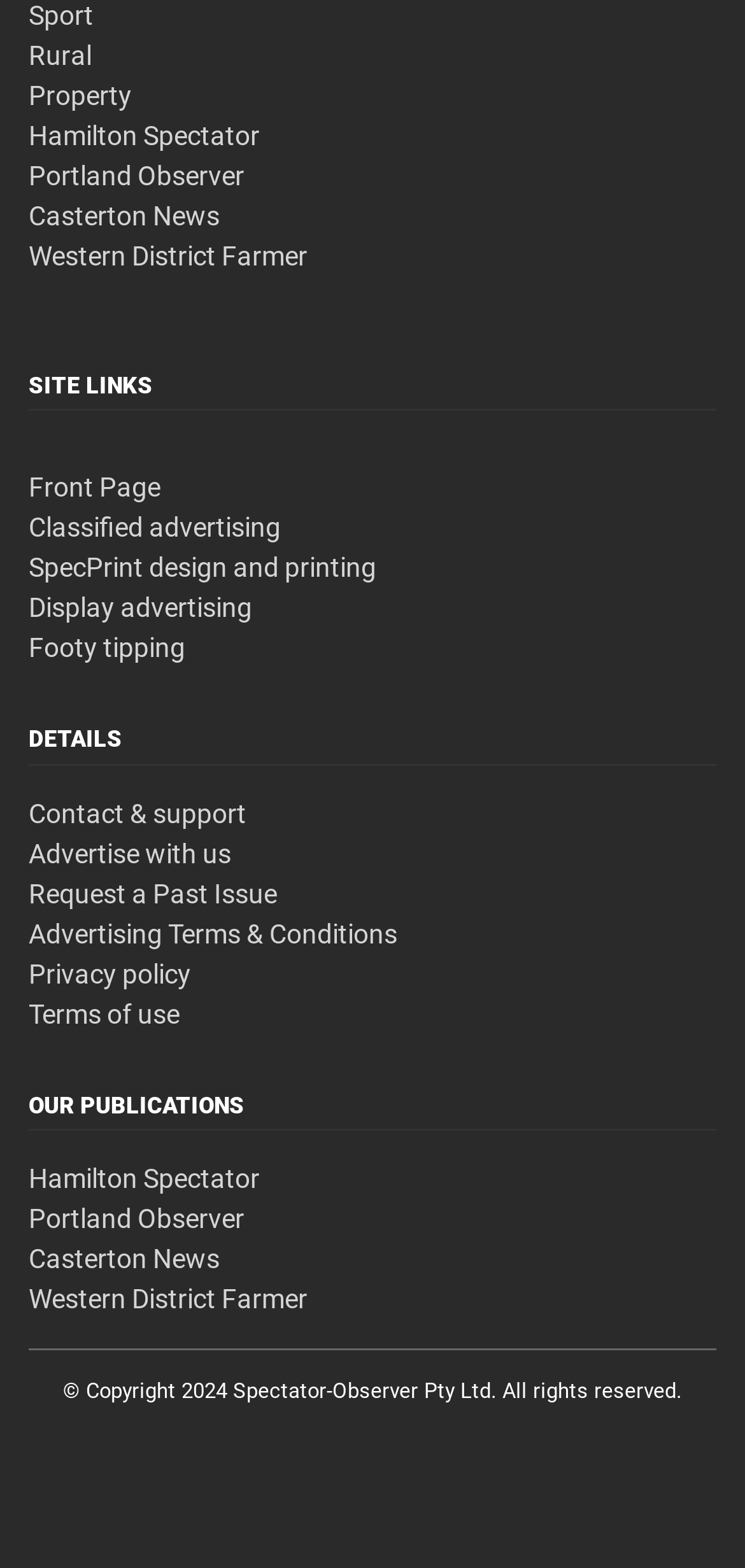Identify the bounding box coordinates of the clickable region to carry out the given instruction: "Check Contact & support".

[0.038, 0.509, 0.331, 0.528]